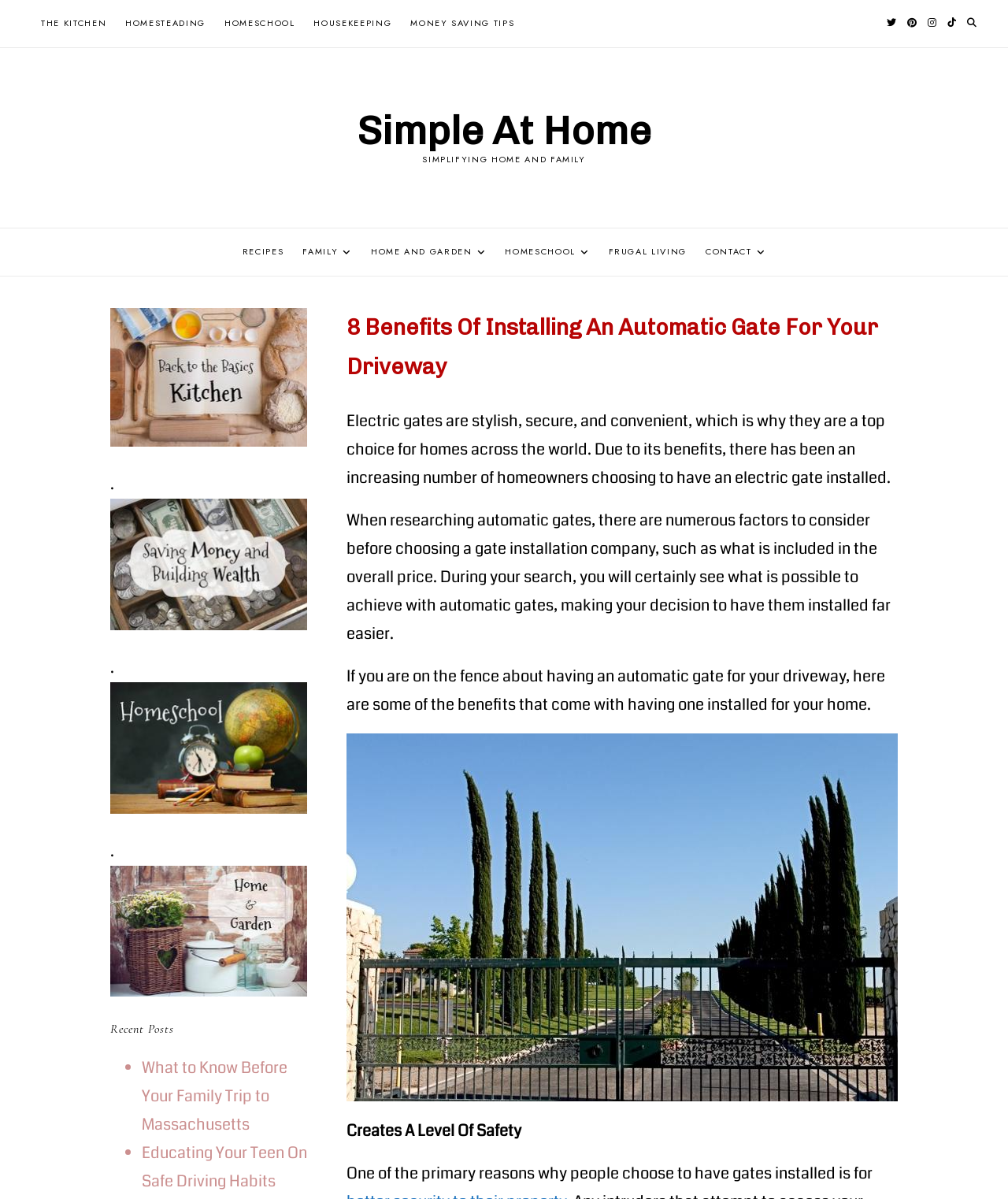Given the webpage screenshot and the description, determine the bounding box coordinates (top-left x, top-left y, bottom-right x, bottom-right y) that define the location of the UI element matching this description: Simple At Home

[0.354, 0.089, 0.646, 0.129]